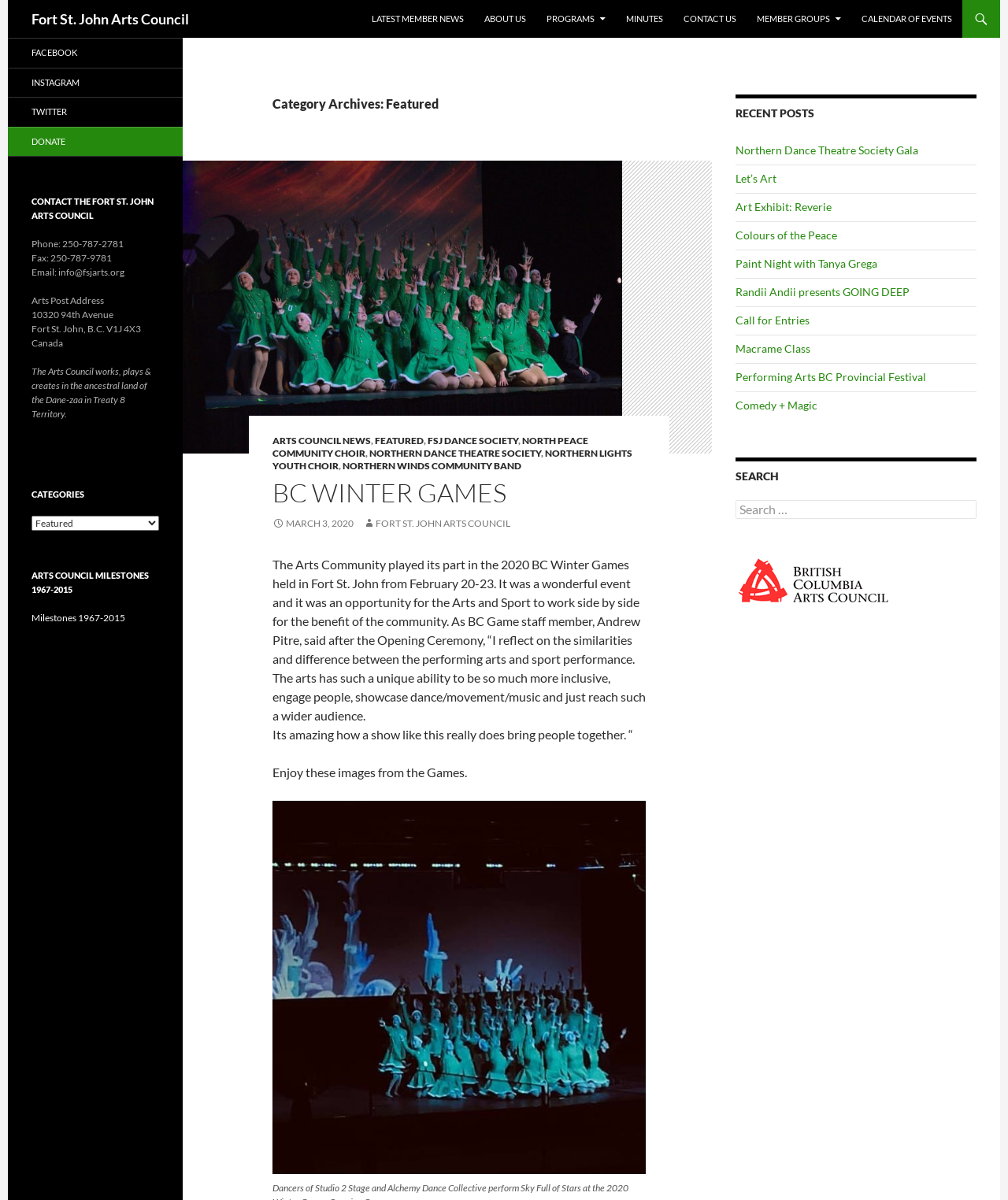Please determine the heading text of this webpage.

Fort St. John Arts Council